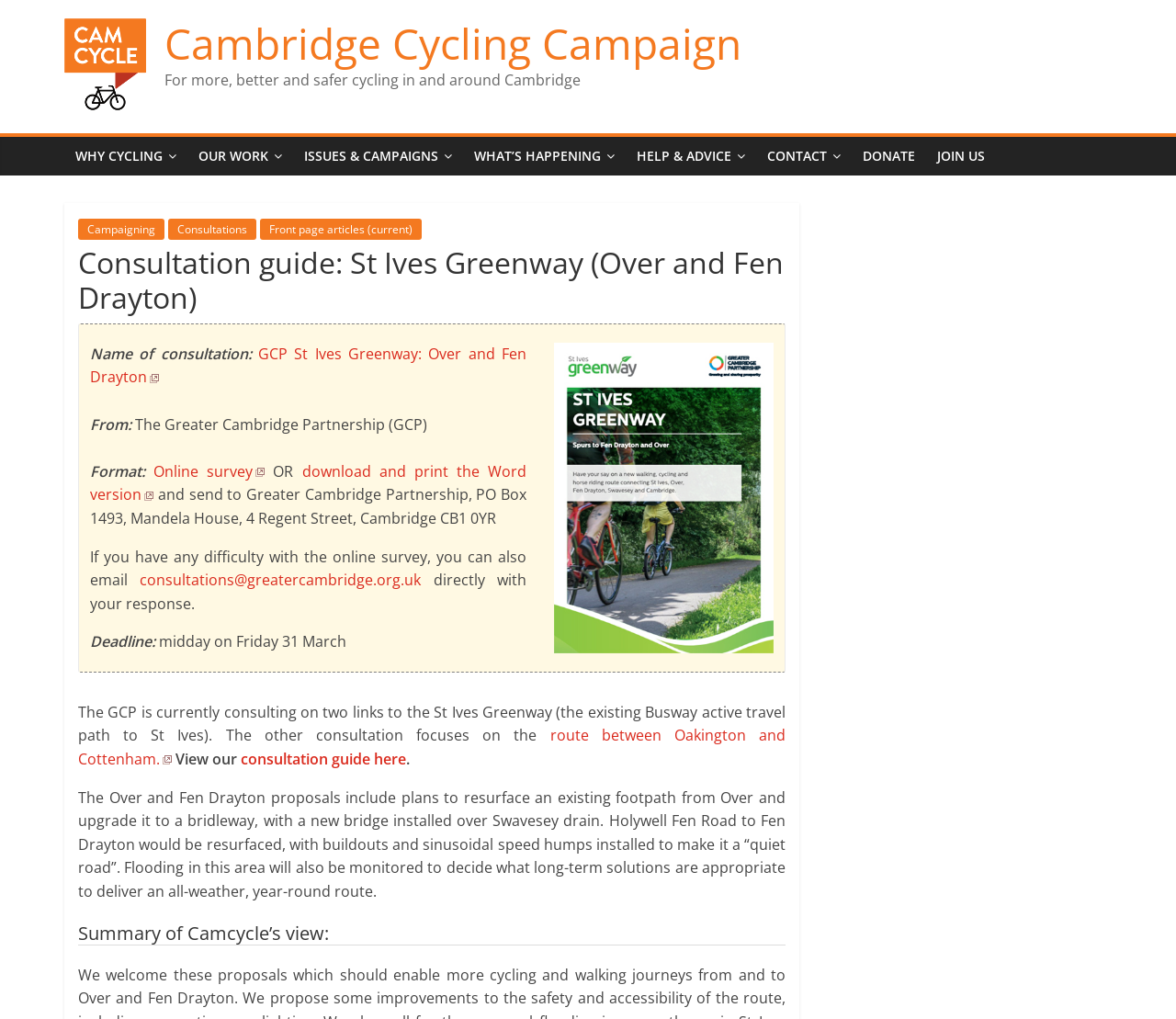Answer the question with a single word or phrase: 
Who is organizing the consultation?

The Greater Cambridge Partnership (GCP)